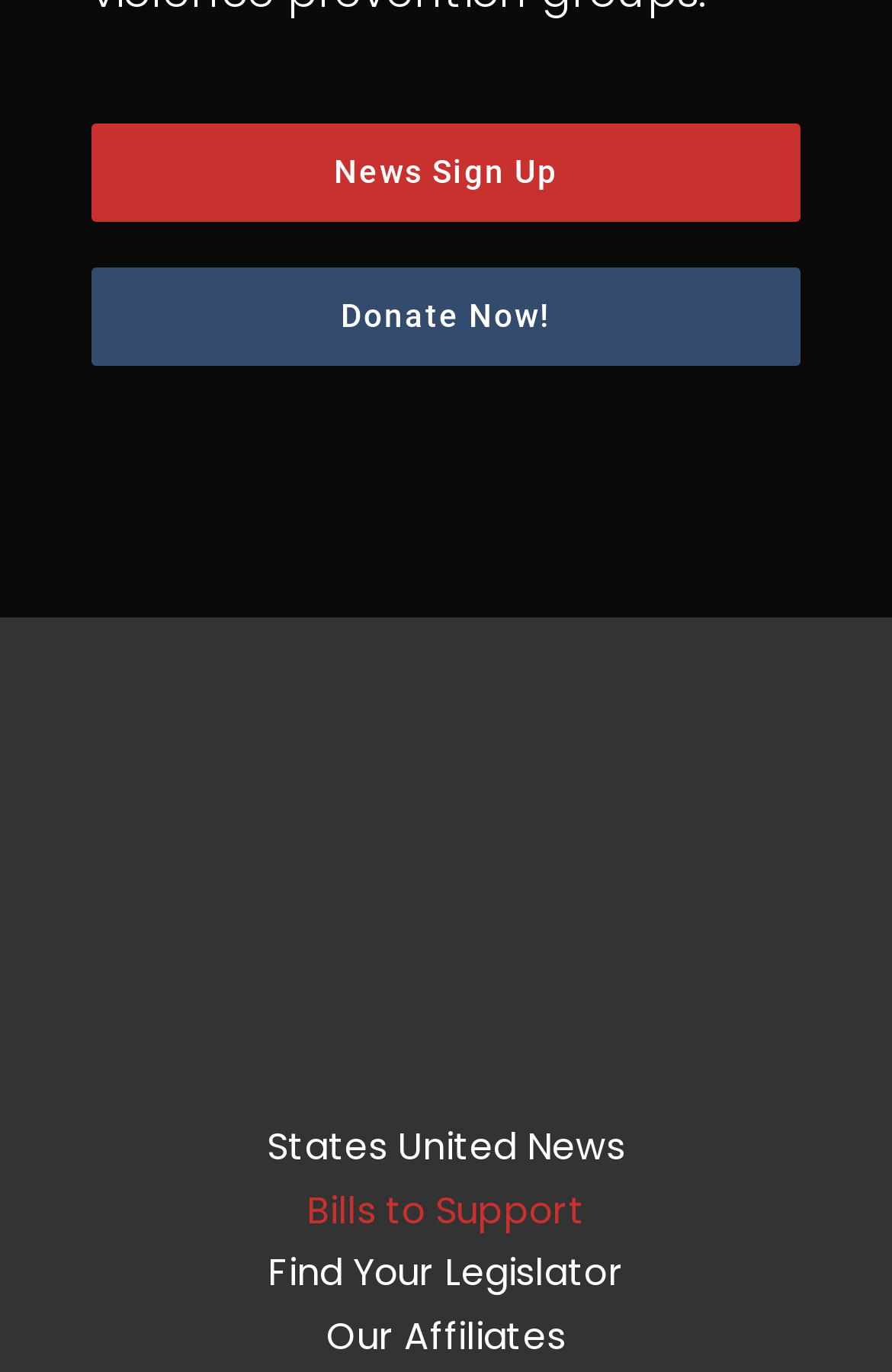Use the details in the image to answer the question thoroughly: 
How many links are available under the image?

Under the image element, there are four link elements: 'States United News', 'Bills to Support', 'Find Your Legislator', and 'Our Affiliates'. Therefore, there are four links available under the image.